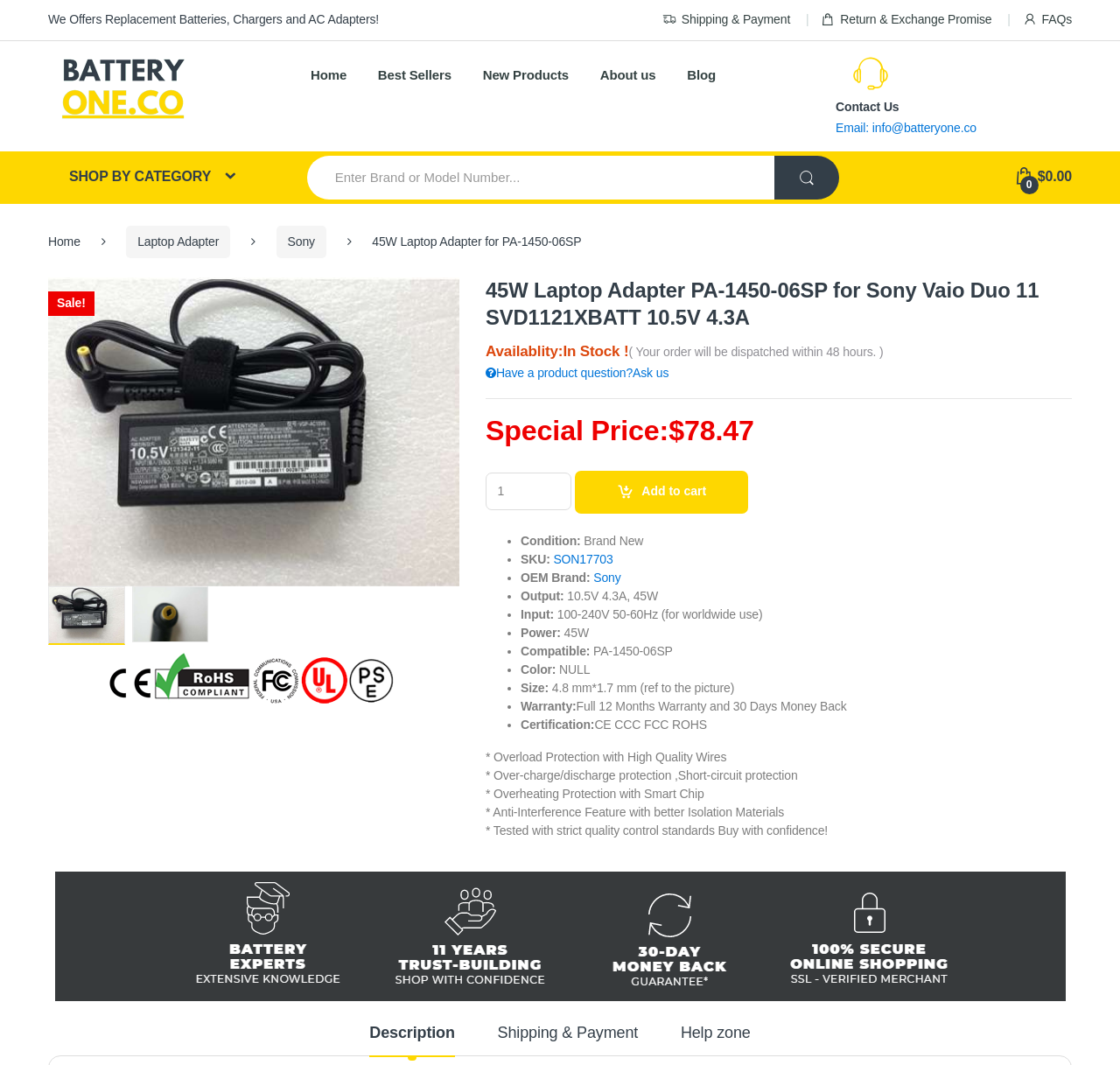What is the output voltage of the laptop adapter?
Use the information from the screenshot to give a comprehensive response to the question.

The output voltage of the laptop adapter can be found in the product specifications section, where it is listed as 'Output: 10.5V 4.3A, 45W'.